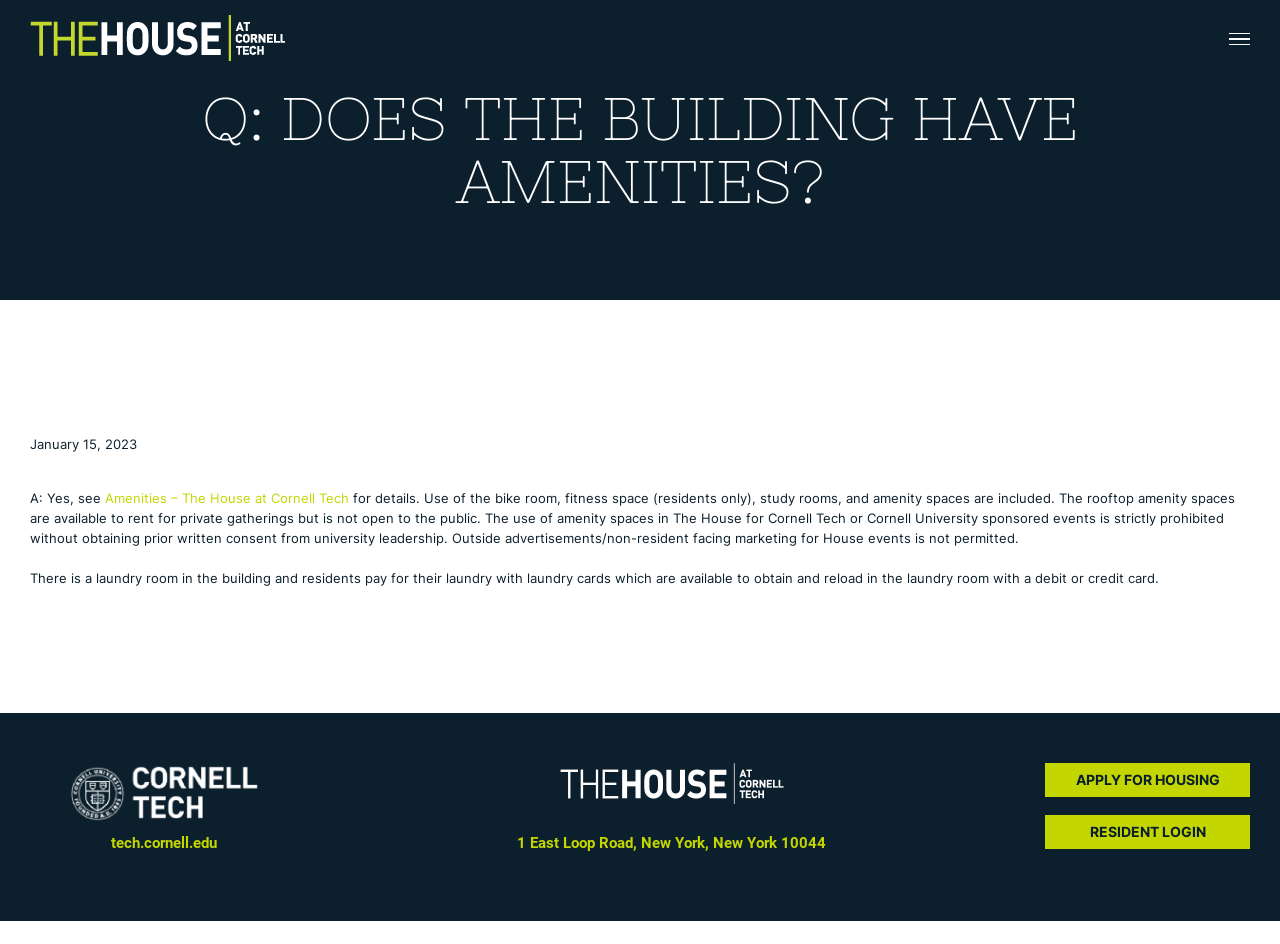Use one word or a short phrase to answer the question provided: 
What is the name of the building described on this webpage?

The House at Cornell Tech